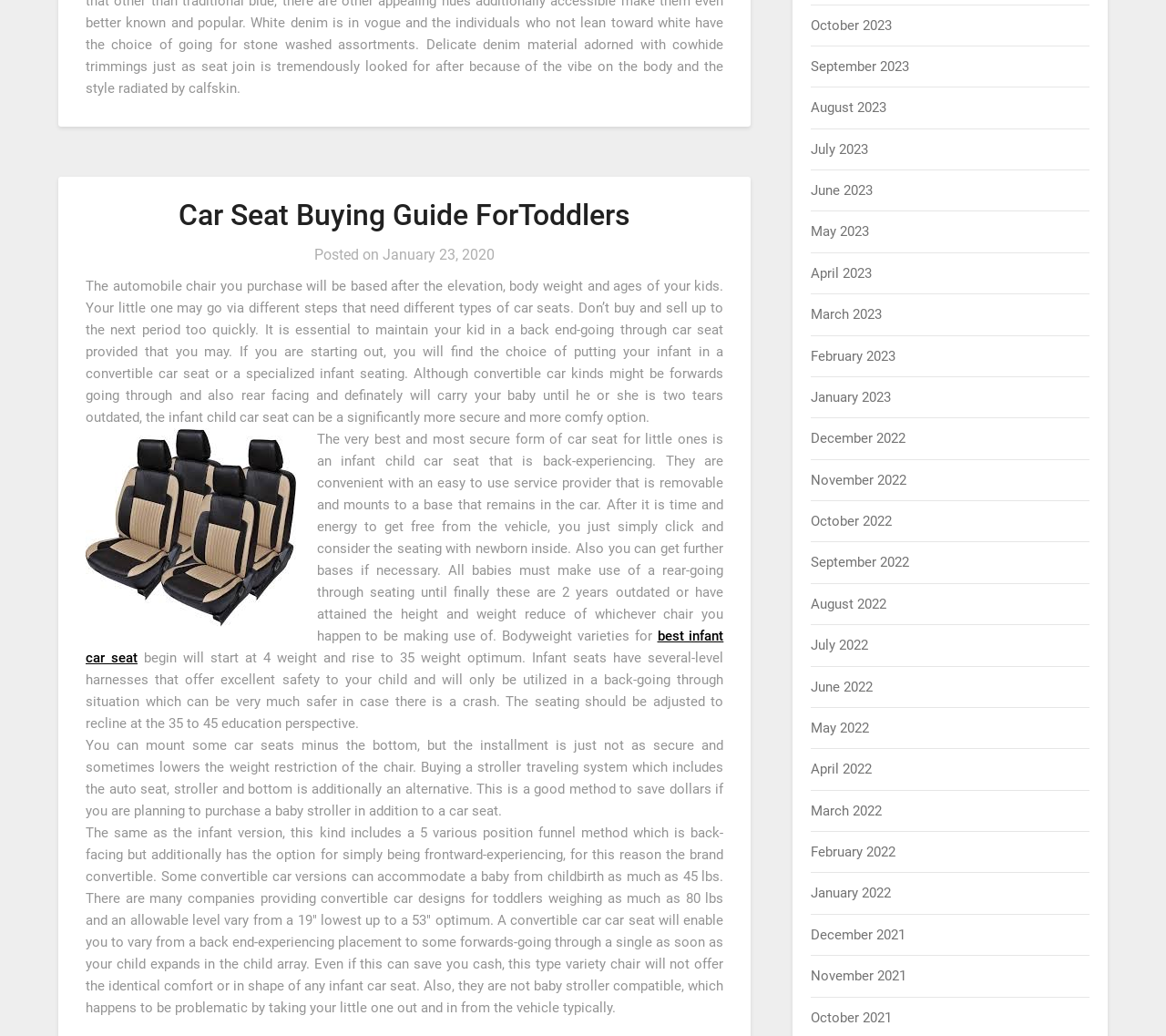Answer this question in one word or a short phrase: What is the weight range for infant car seats?

4-35 pounds